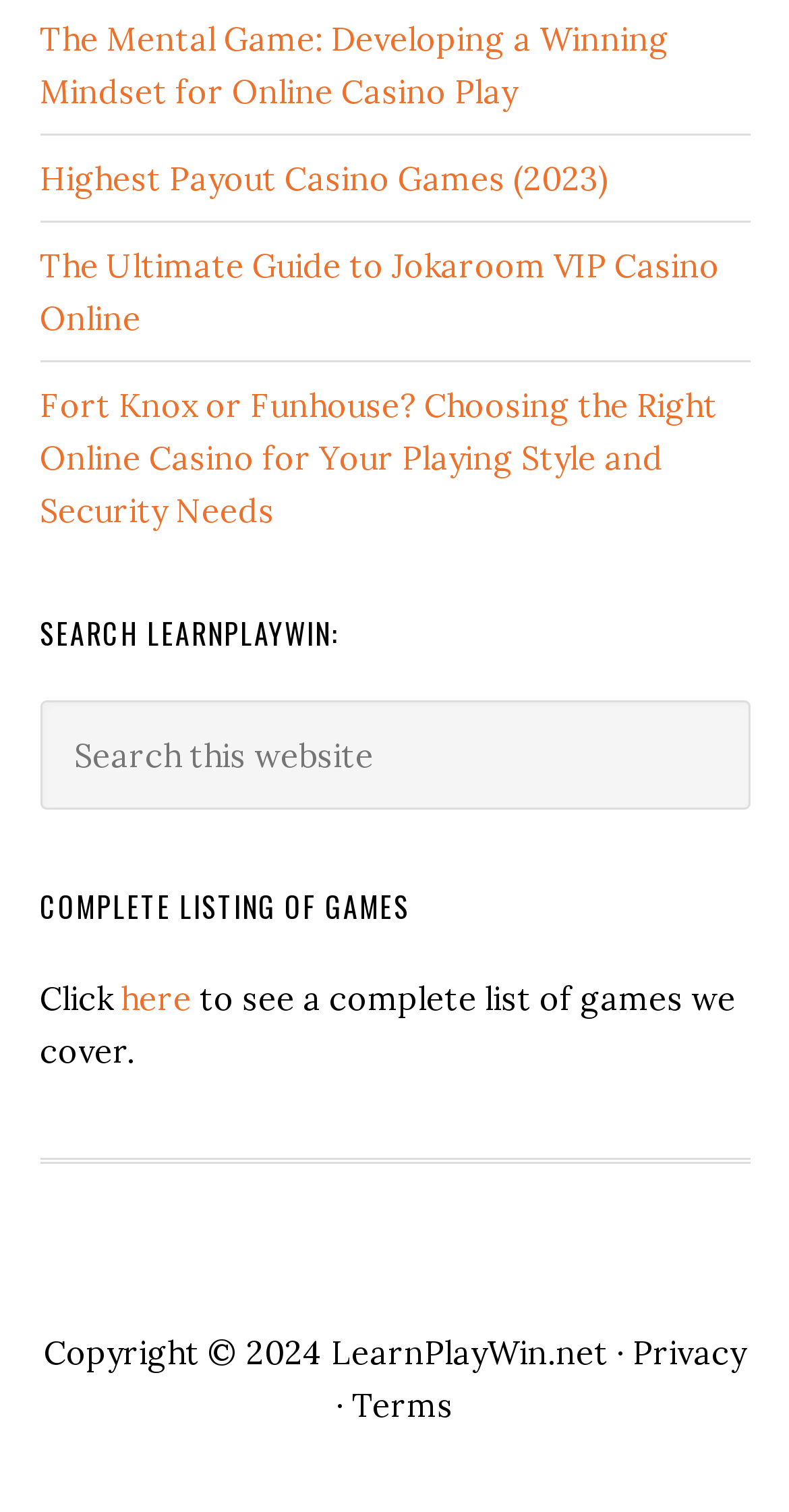Use one word or a short phrase to answer the question provided: 
How many links are on the webpage?

6